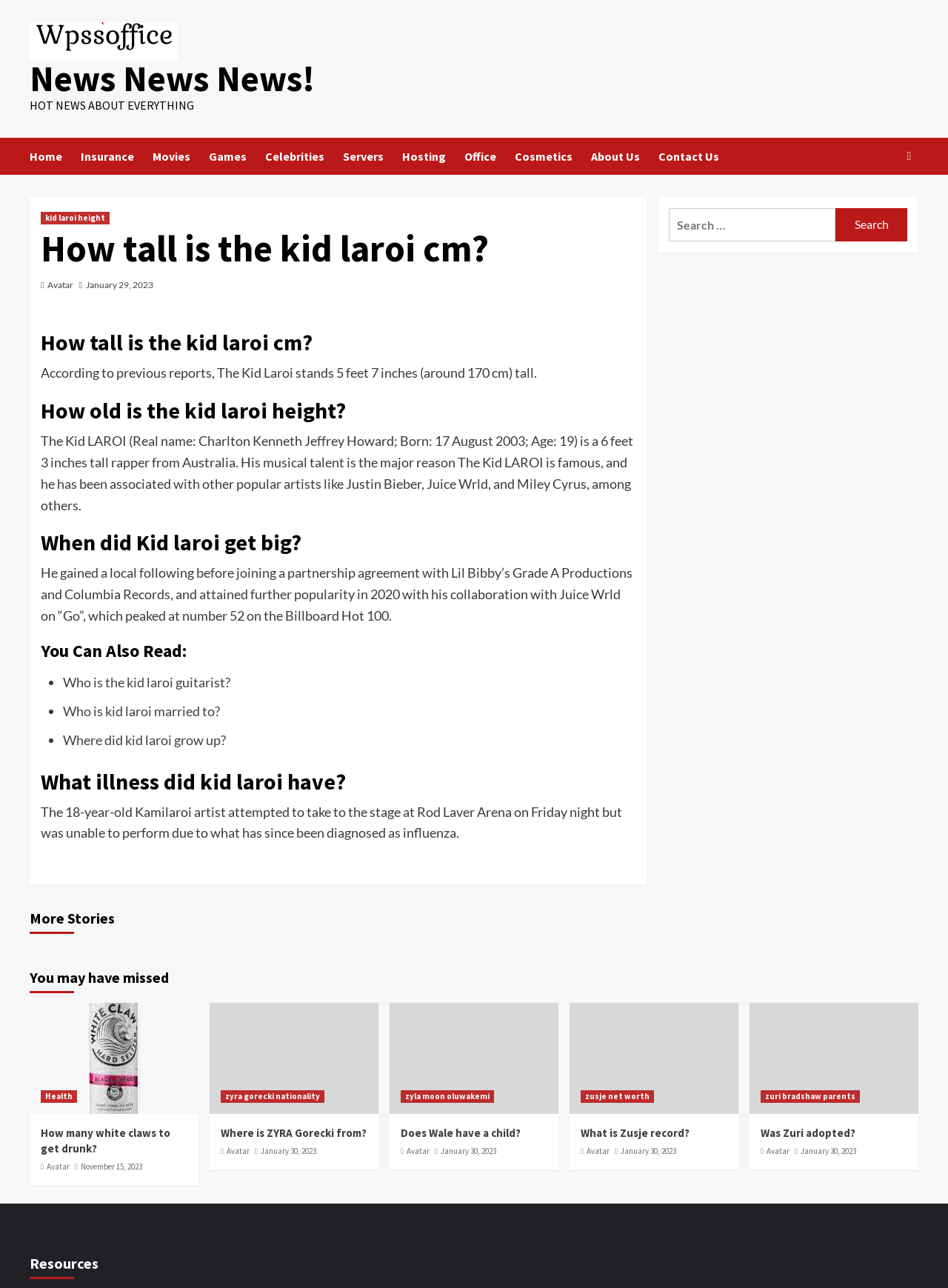Locate and provide the bounding box coordinates for the HTML element that matches this description: "January 30, 2023".

[0.655, 0.89, 0.713, 0.898]